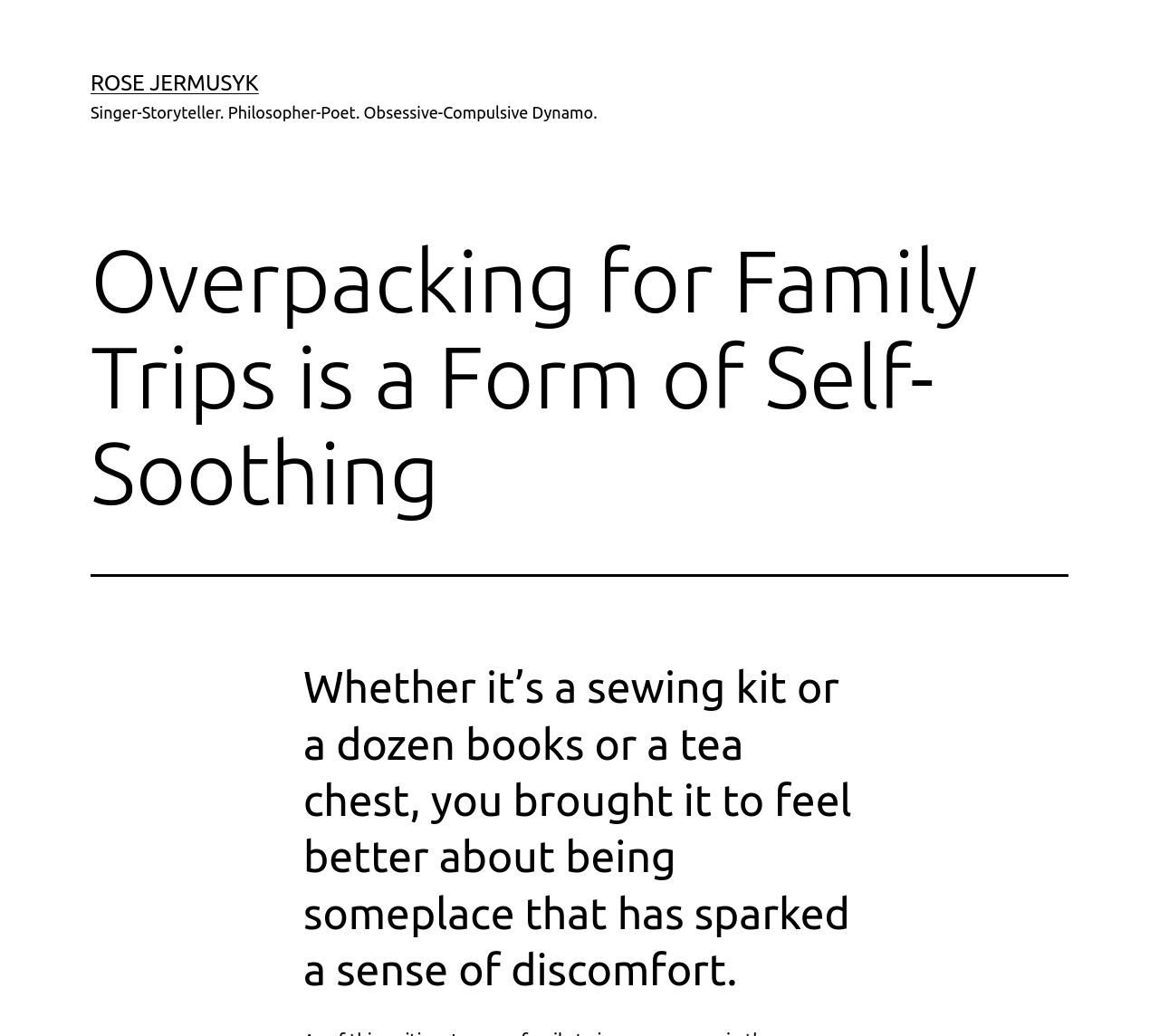Please determine the bounding box of the UI element that matches this description: Rose Jermusyk. The coordinates should be given as (top-left x, top-left y, bottom-right x, bottom-right y), with all values between 0 and 1.

[0.078, 0.068, 0.223, 0.092]